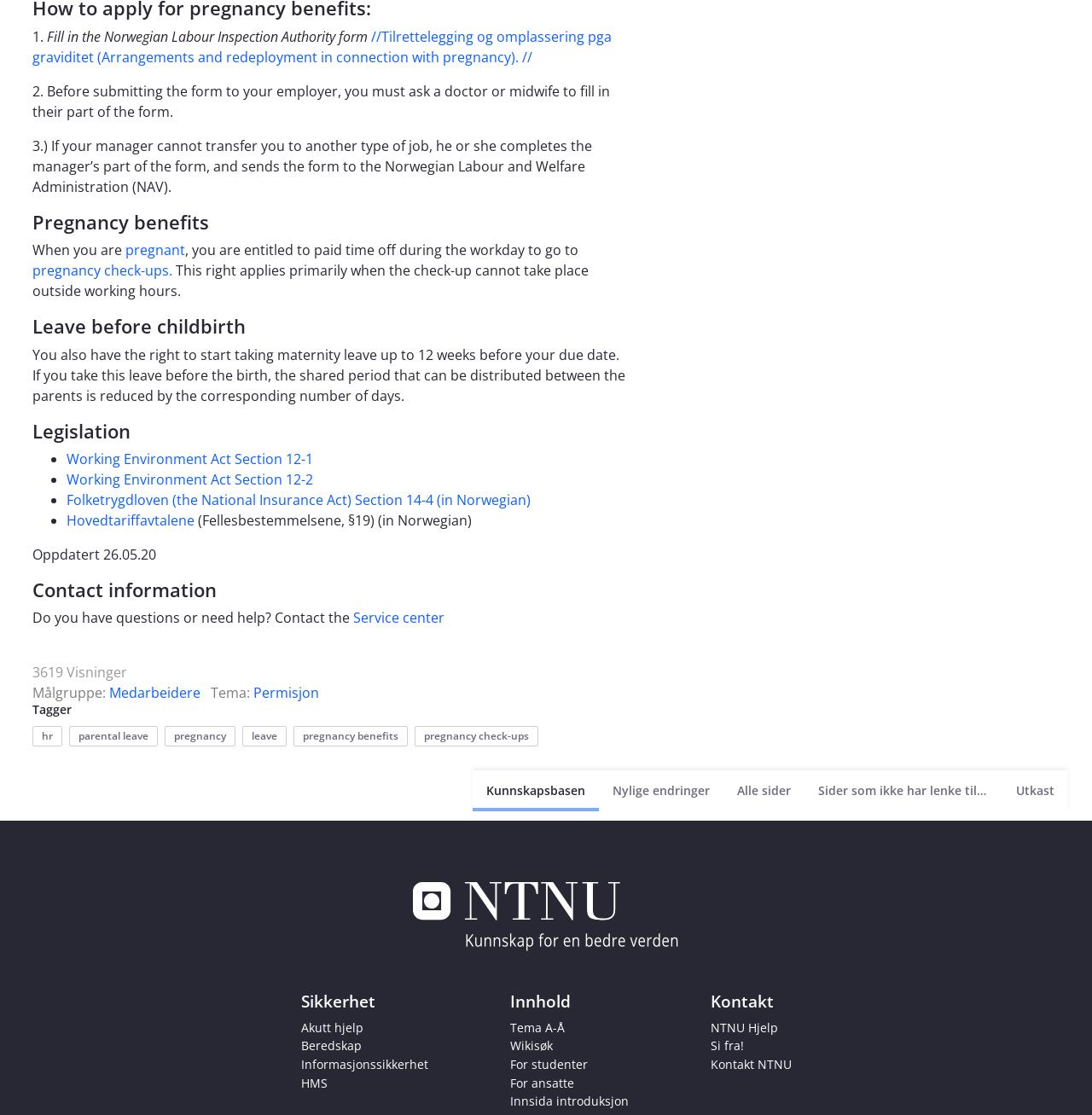Please identify the bounding box coordinates of the element I should click to complete this instruction: 'Follow the link 'pregnancy benefits''. The coordinates should be given as four float numbers between 0 and 1, like this: [left, top, right, bottom].

[0.03, 0.189, 0.97, 0.209]